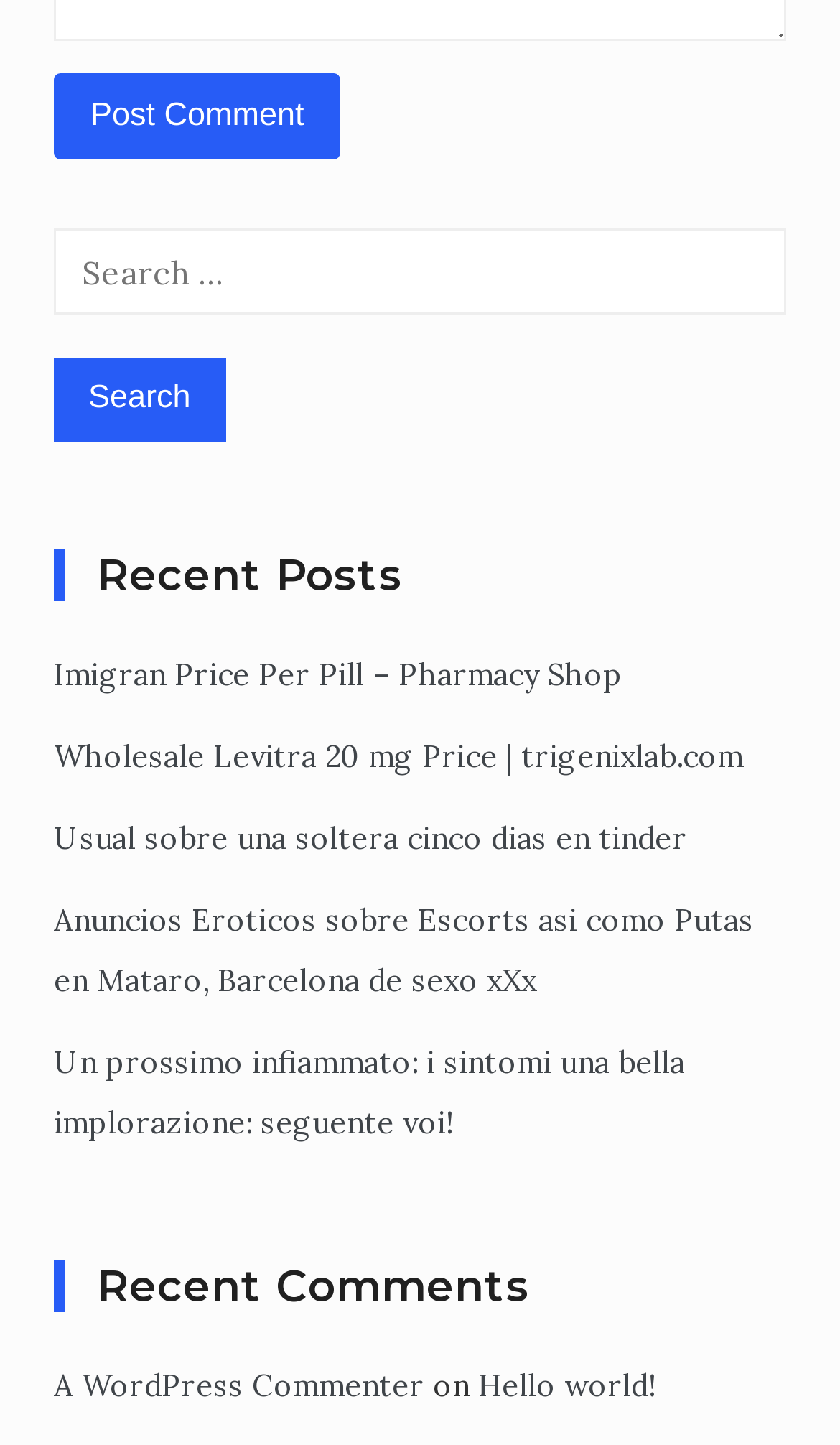Provide the bounding box coordinates for the area that should be clicked to complete the instruction: "View recent comment 'A WordPress Commenter'".

[0.064, 0.945, 0.505, 0.972]